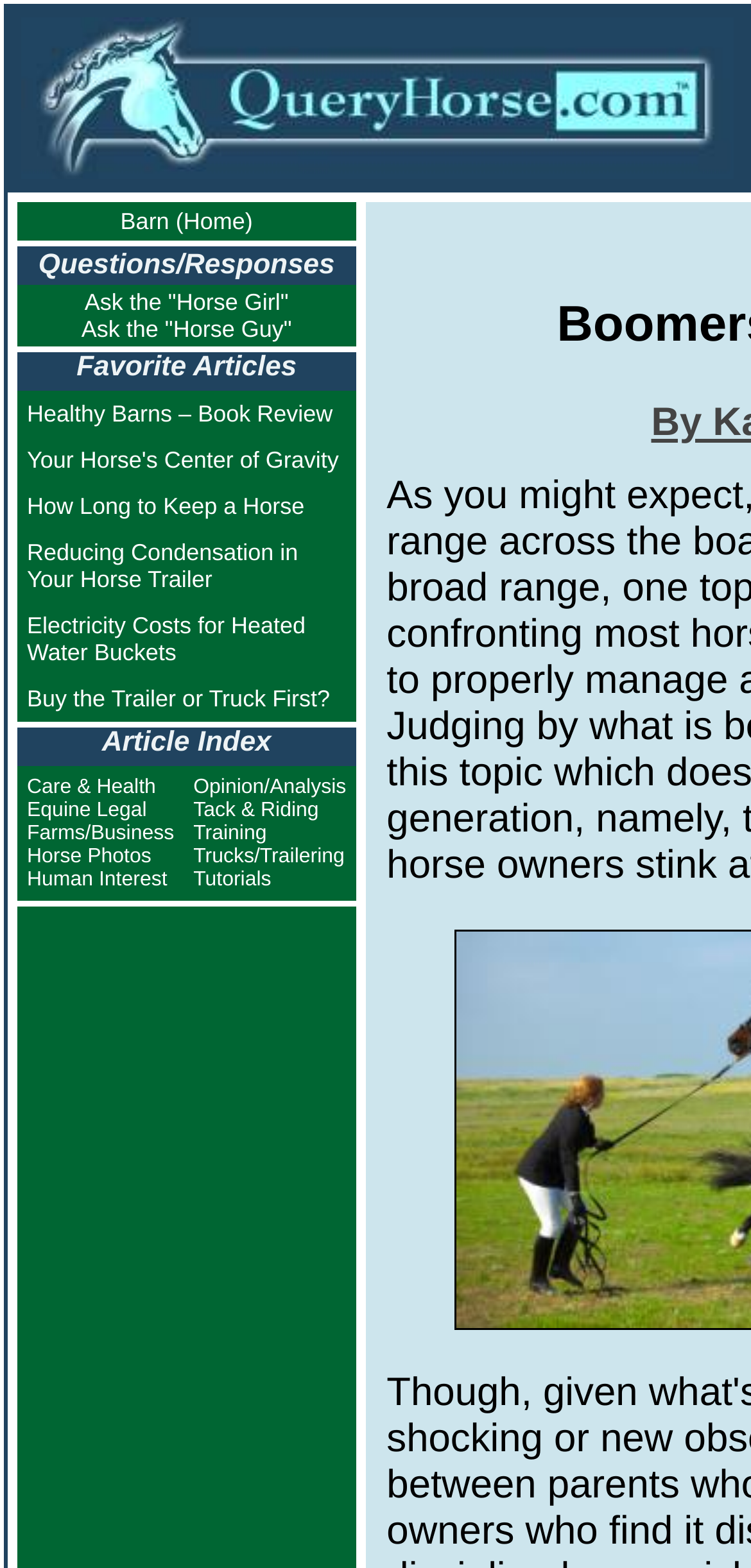Identify the bounding box coordinates necessary to click and complete the given instruction: "Click the 'Healthy Barns – Book Review' link".

[0.036, 0.255, 0.443, 0.273]